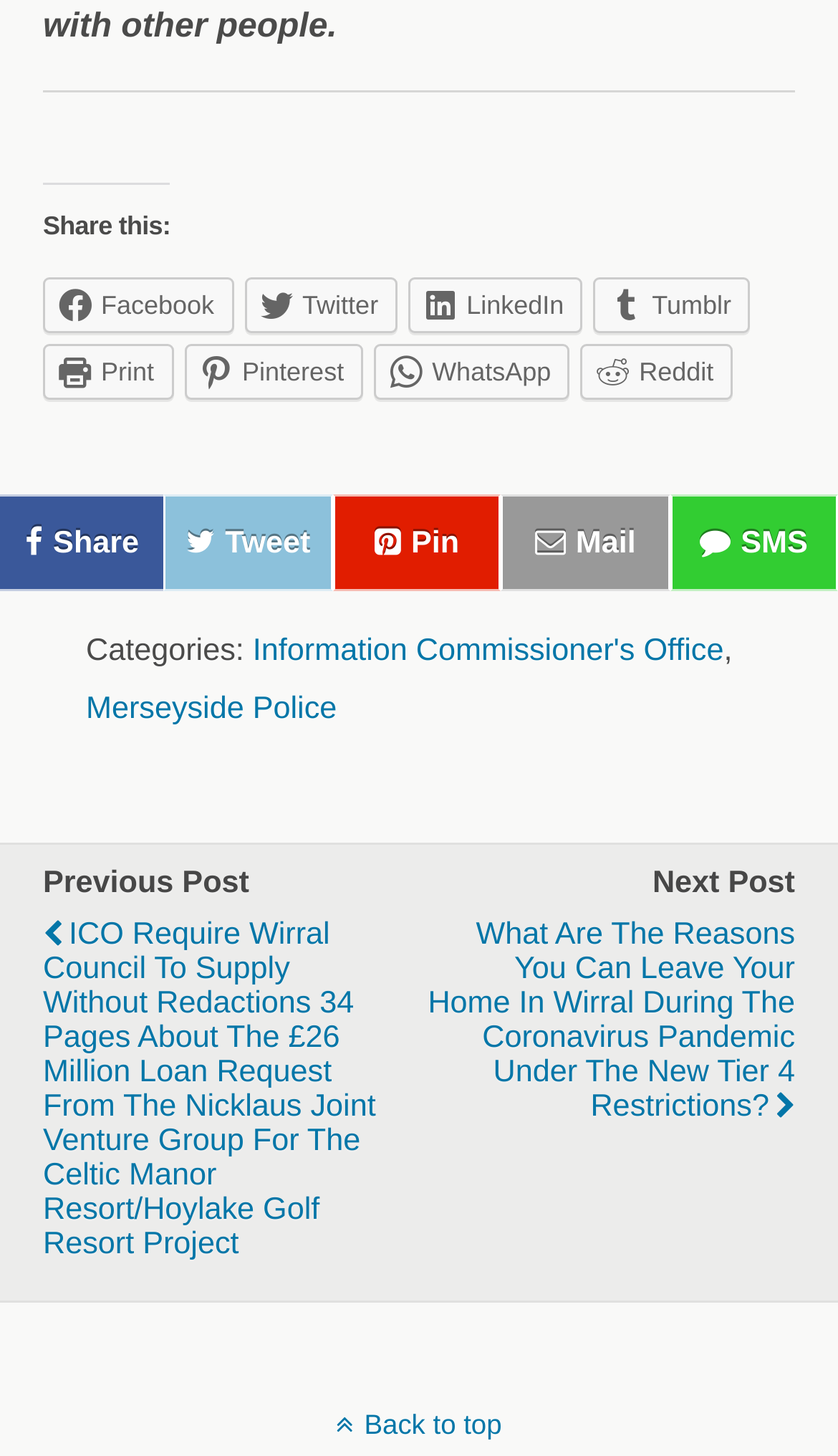What is the category of the current post?
Identify the answer in the screenshot and reply with a single word or phrase.

Information Commissioner's Office, Merseyside Police